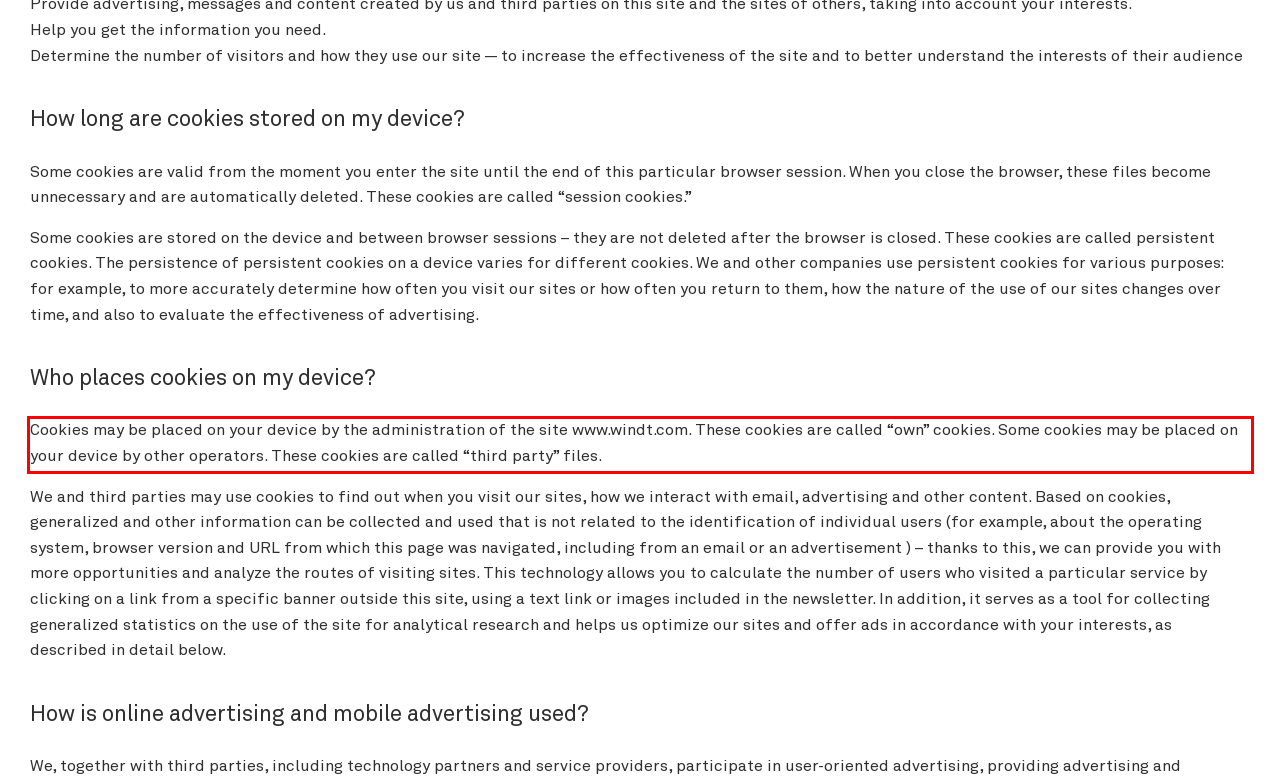Please analyze the provided webpage screenshot and perform OCR to extract the text content from the red rectangle bounding box.

Cookies may be placed on your device by the administration of the site www.windt.com. These cookies are called “own” cookies. Some cookies may be placed on your device by other operators. These cookies are called “third party” files.